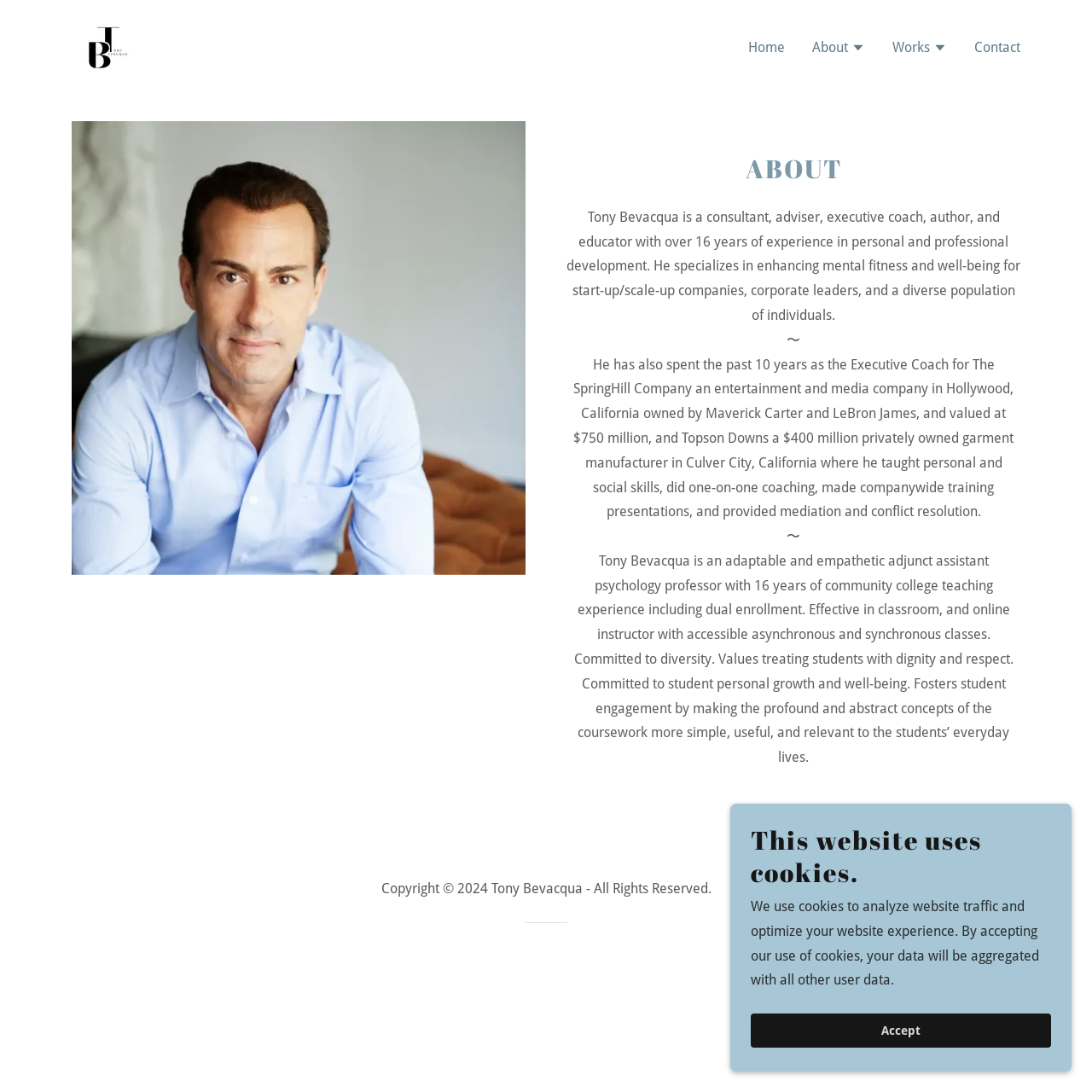Find the UI element described as: "Home" and predict its bounding box coordinates. Ensure the coordinates are four float numbers between 0 and 1, [left, top, right, bottom].

[0.68, 0.029, 0.723, 0.056]